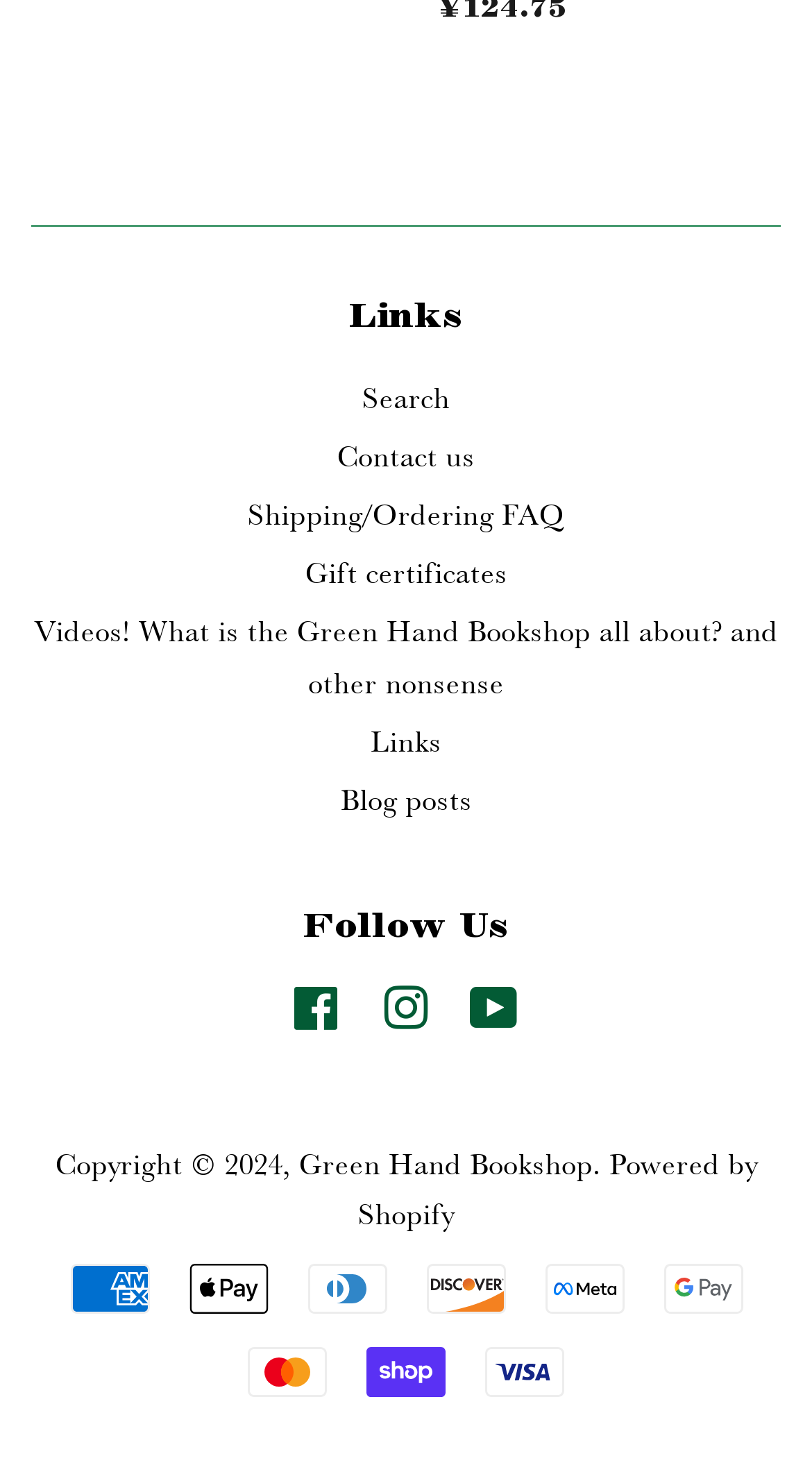Please mark the clickable region by giving the bounding box coordinates needed to complete this instruction: "View blog posts".

[0.419, 0.532, 0.581, 0.556]